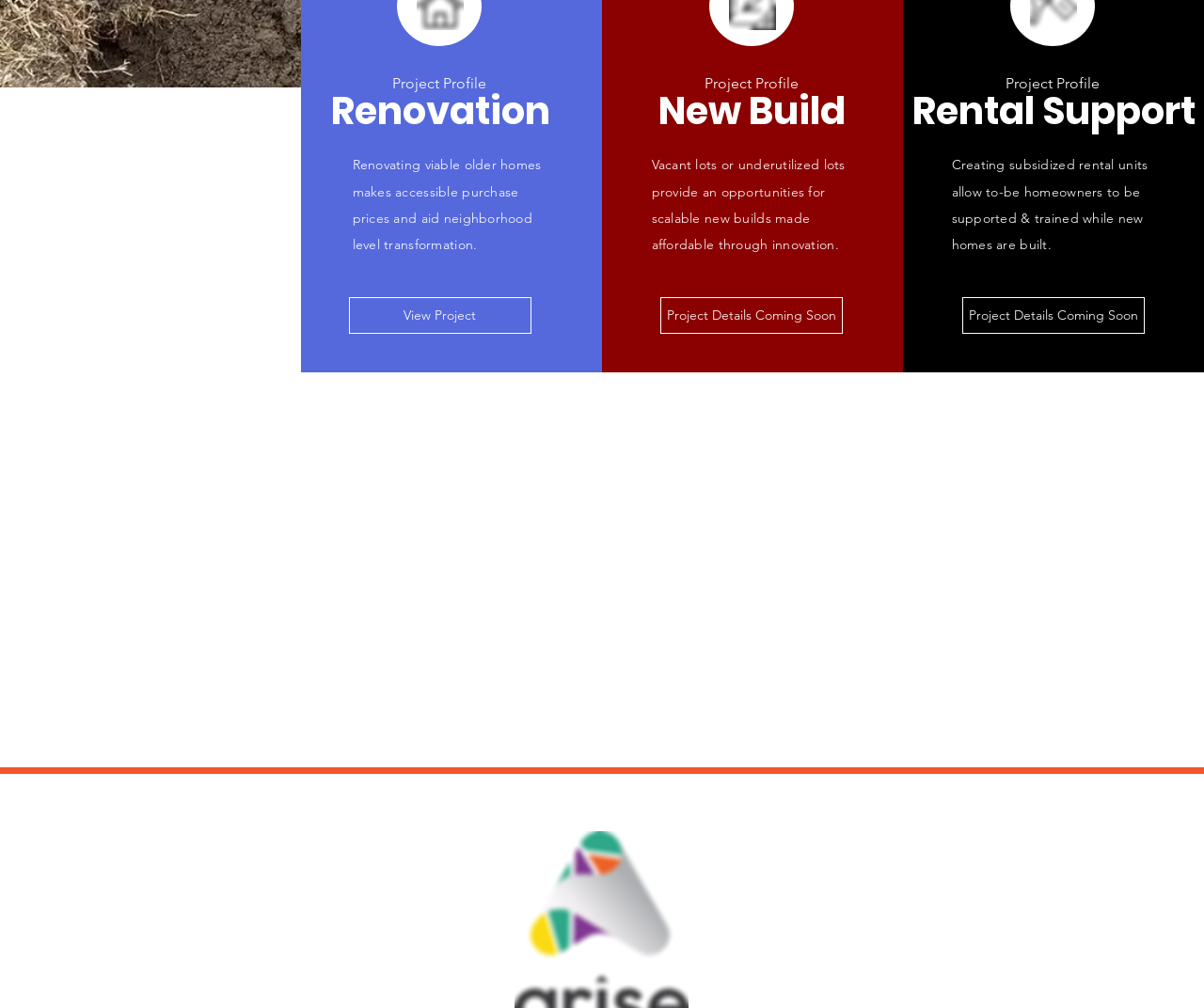Use a single word or phrase to answer the question: How many ways are mentioned to get involved in the collaboration?

Three